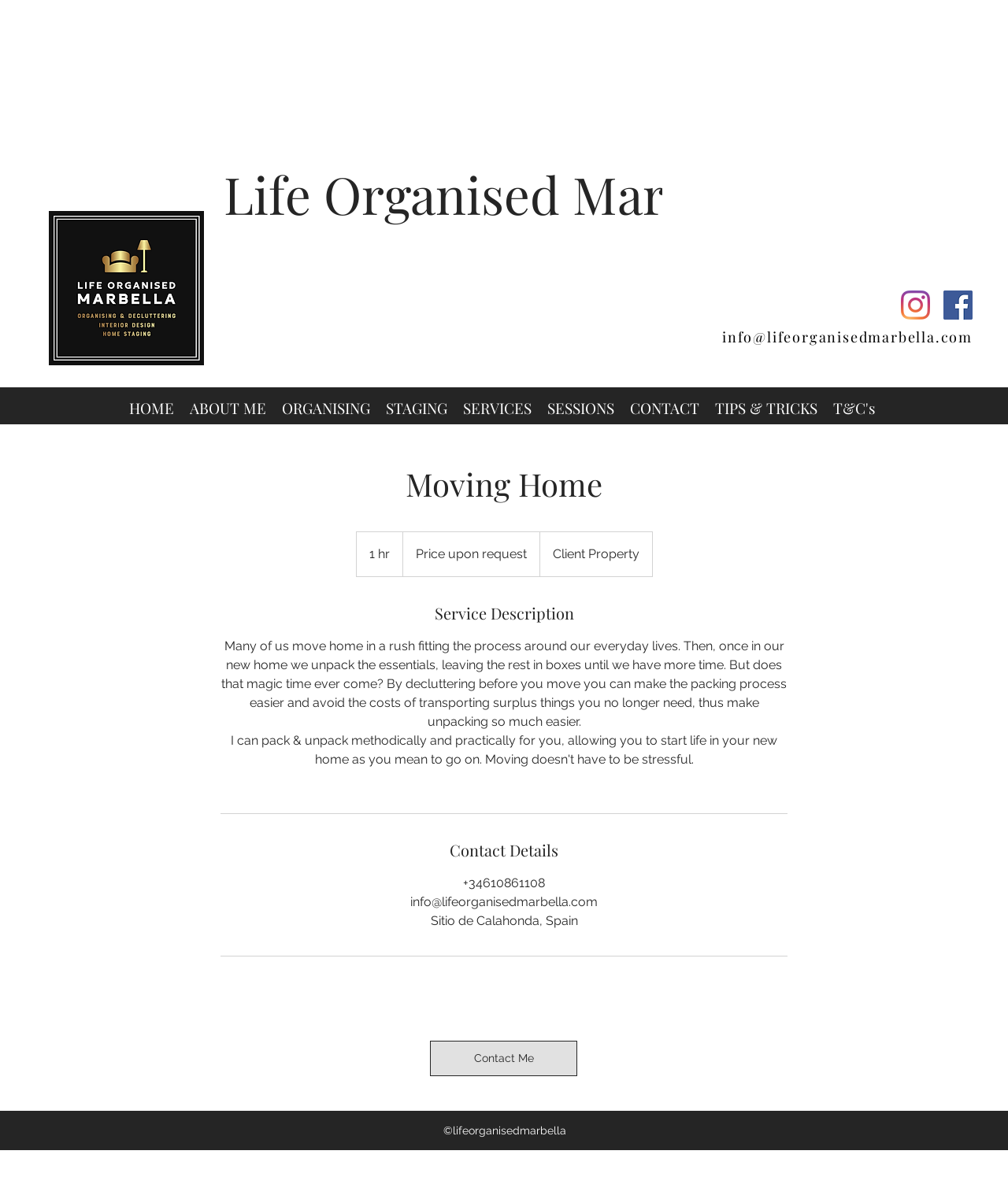Determine the bounding box coordinates of the region that needs to be clicked to achieve the task: "Contact Life Organised Marbella via email".

[0.716, 0.277, 0.965, 0.293]